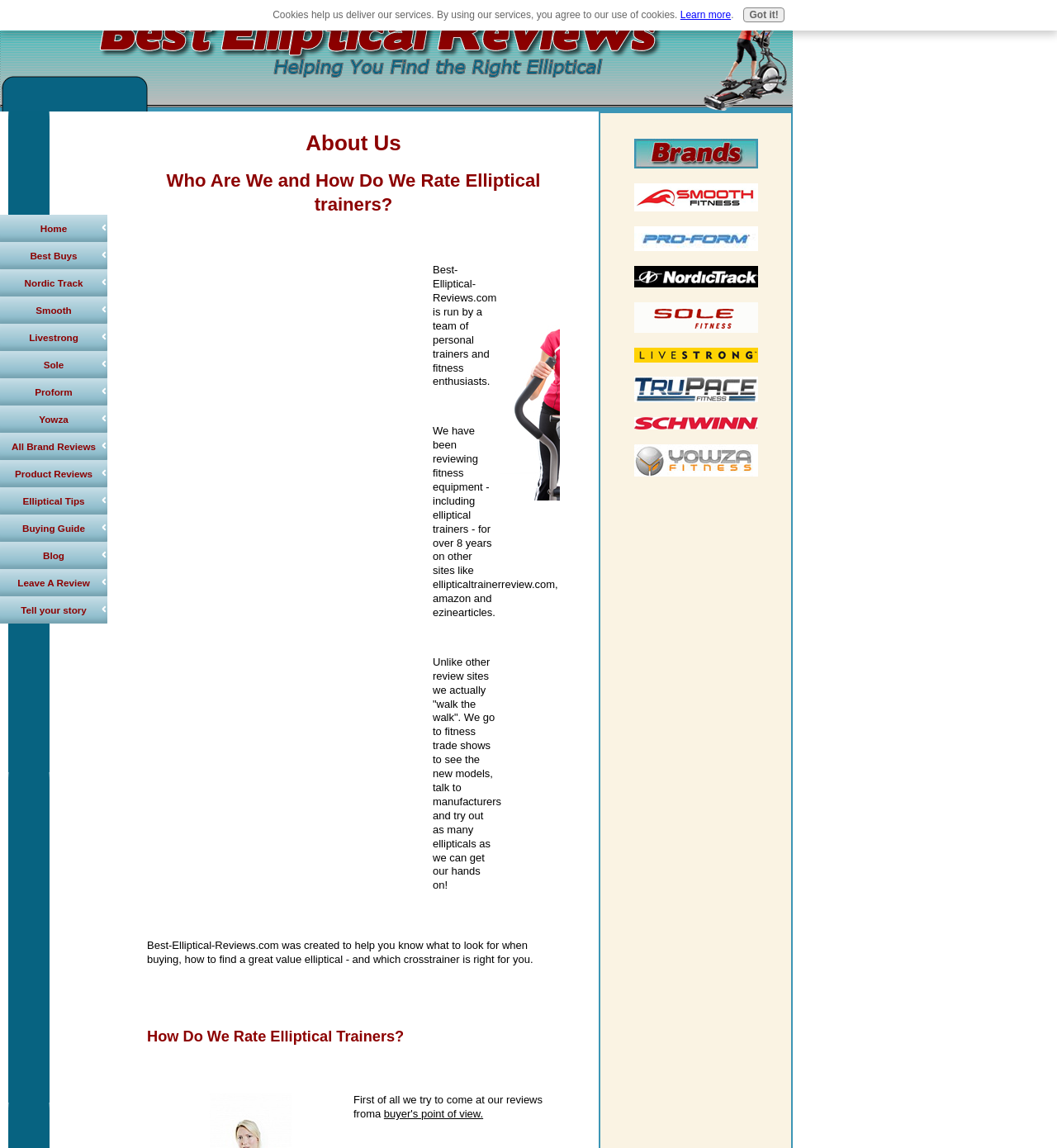Offer an in-depth caption of the entire webpage.

This webpage is about the "About Us" section of Best-Elliptical-Reviews.com. At the top, there is a heading that reads "About Us" followed by another heading that asks "Who Are We and How Do We Rate Elliptical trainers?" Below these headings, there is an advertisement iframe.

To the right of the advertisement, there is a table with two cells. The left cell contains a block of text that describes the team behind Best-Elliptical-Reviews.com, including their experience in reviewing fitness equipment and their hands-on approach to testing elliptical trainers. The right cell contains an image.

Below the table, there is a paragraph of text that explains the purpose of the website, which is to help users know what to look for when buying an elliptical trainer and find a great value.

Further down, there is another heading that asks "How Do We Rate Elliptical Trainers?" followed by an advertisement iframe at the top left corner of the page.

On the left side of the page, there is a vertical navigation menu with links to various sections of the website, including "Home", "Best Buys", "Nordic Track", "Smooth", and others.

On the right side of the page, there are several links to reviews of specific elliptical trainer brands, including Smooth, Proform, Nordic Track, and others. Each link is accompanied by a small image.

At the bottom of the page, there is a notice about cookies and a link to learn more. There is also a "Got it!" button to acknowledge the notice.